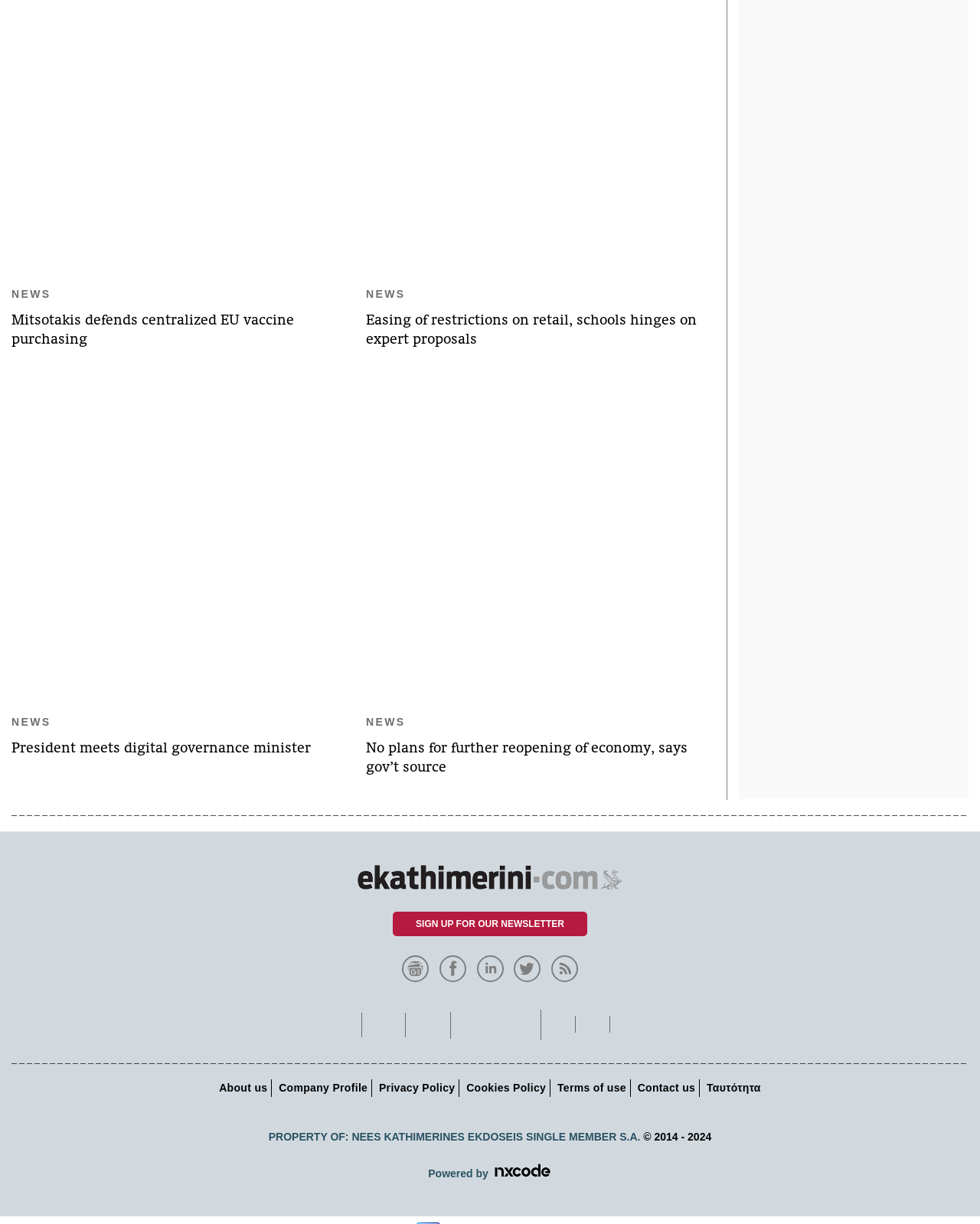Please identify the bounding box coordinates of the element that needs to be clicked to perform the following instruction: "Read about President meeting digital governance minister".

[0.012, 0.604, 0.317, 0.618]